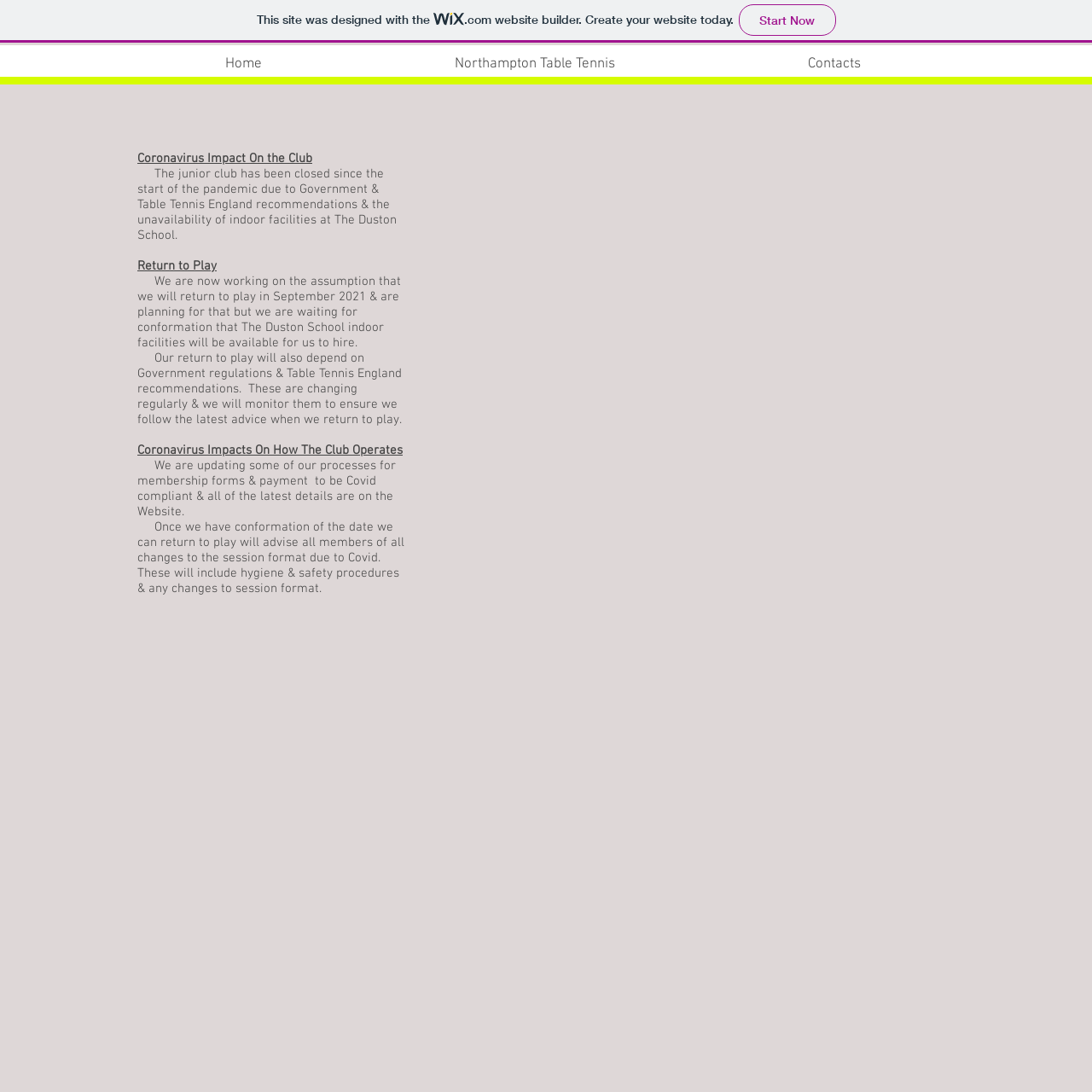Predict the bounding box coordinates of the UI element that matches this description: "Northampton Table Tennis". The coordinates should be in the format [left, top, right, bottom] with each value between 0 and 1.

[0.328, 0.044, 0.652, 0.074]